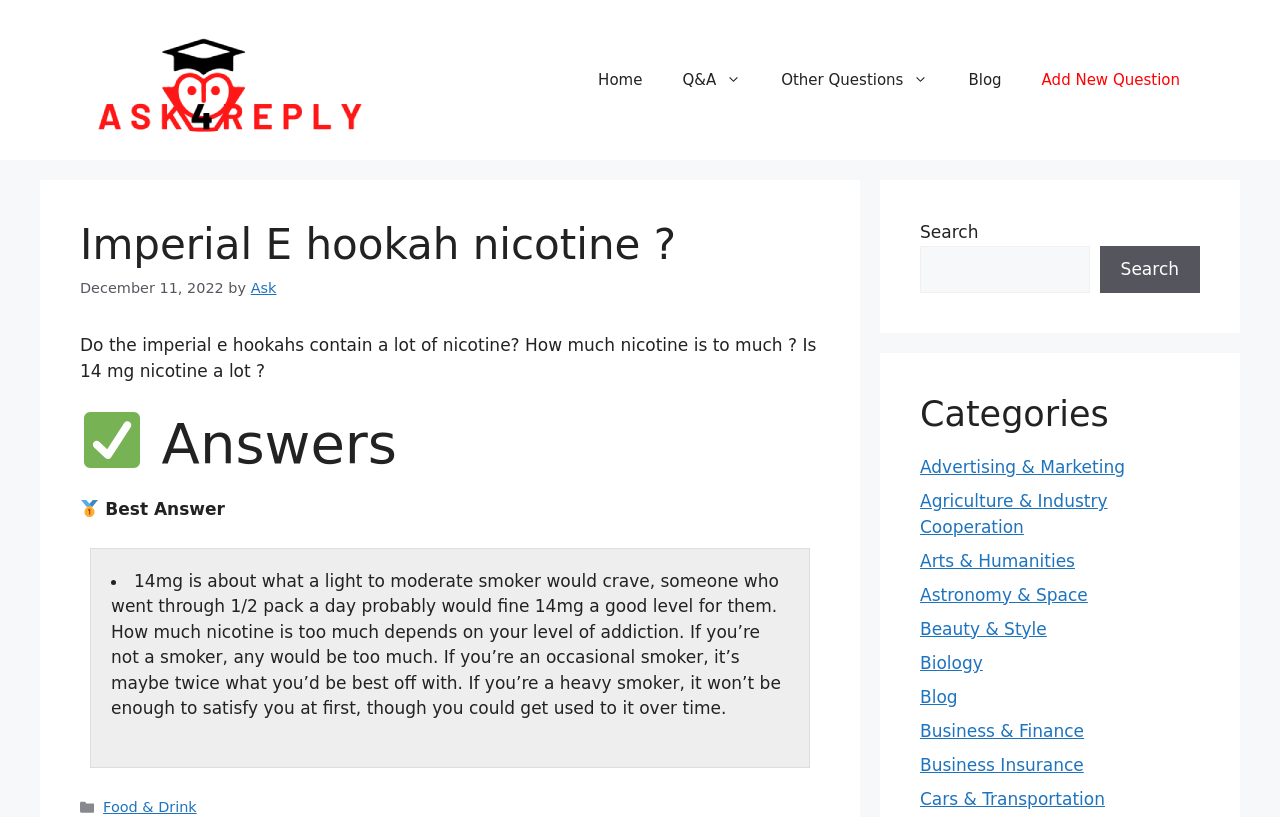Could you determine the bounding box coordinates of the clickable element to complete the instruction: "View Food & Drink category"? Provide the coordinates as four float numbers between 0 and 1, i.e., [left, top, right, bottom].

[0.081, 0.978, 0.154, 0.998]